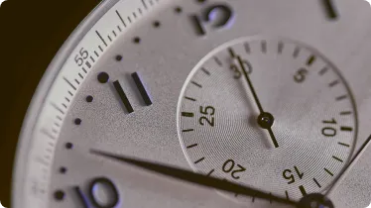Provide a brief response to the question using a single word or phrase: 
What is the position of the second hand?

Near the 30-second mark